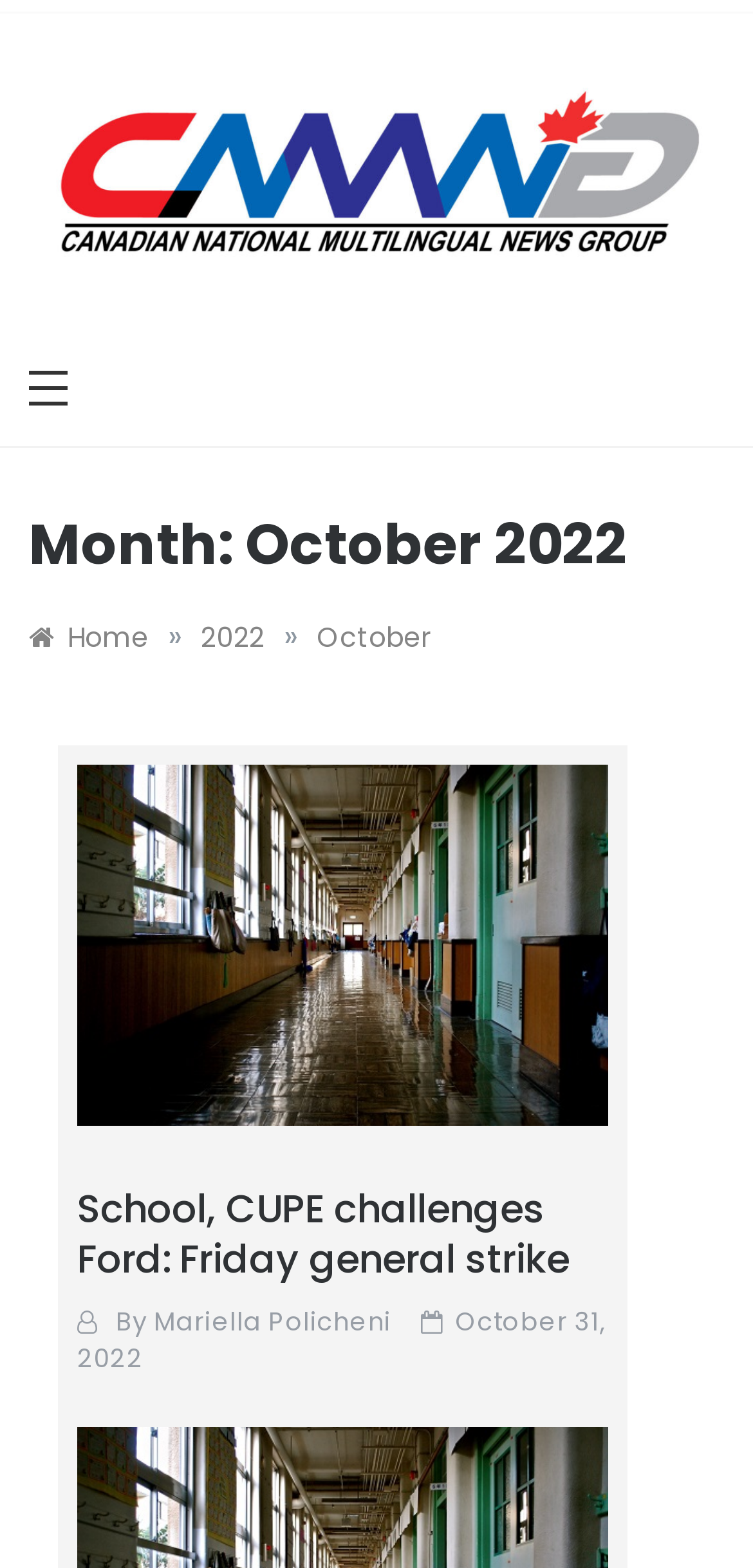Can you find and provide the main heading text of this webpage?

Canadian National Multilingual Newsgroup